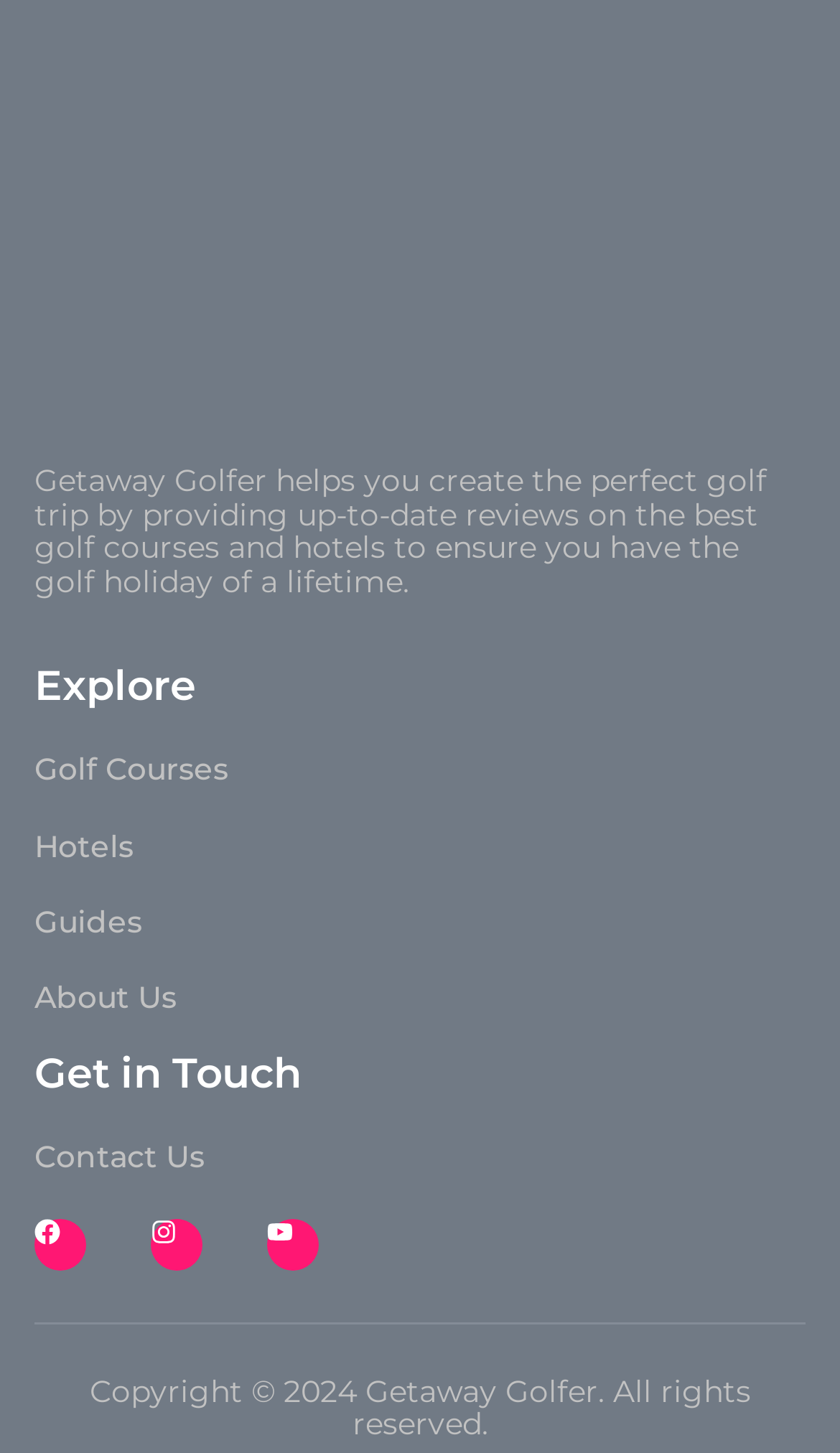Using the information from the screenshot, answer the following question thoroughly:
What are the main categories for exploration?

The main categories for exploration can be found by looking at the links under the 'Explore' heading, which are 'Golf Courses', 'Hotels', and 'Guides'.